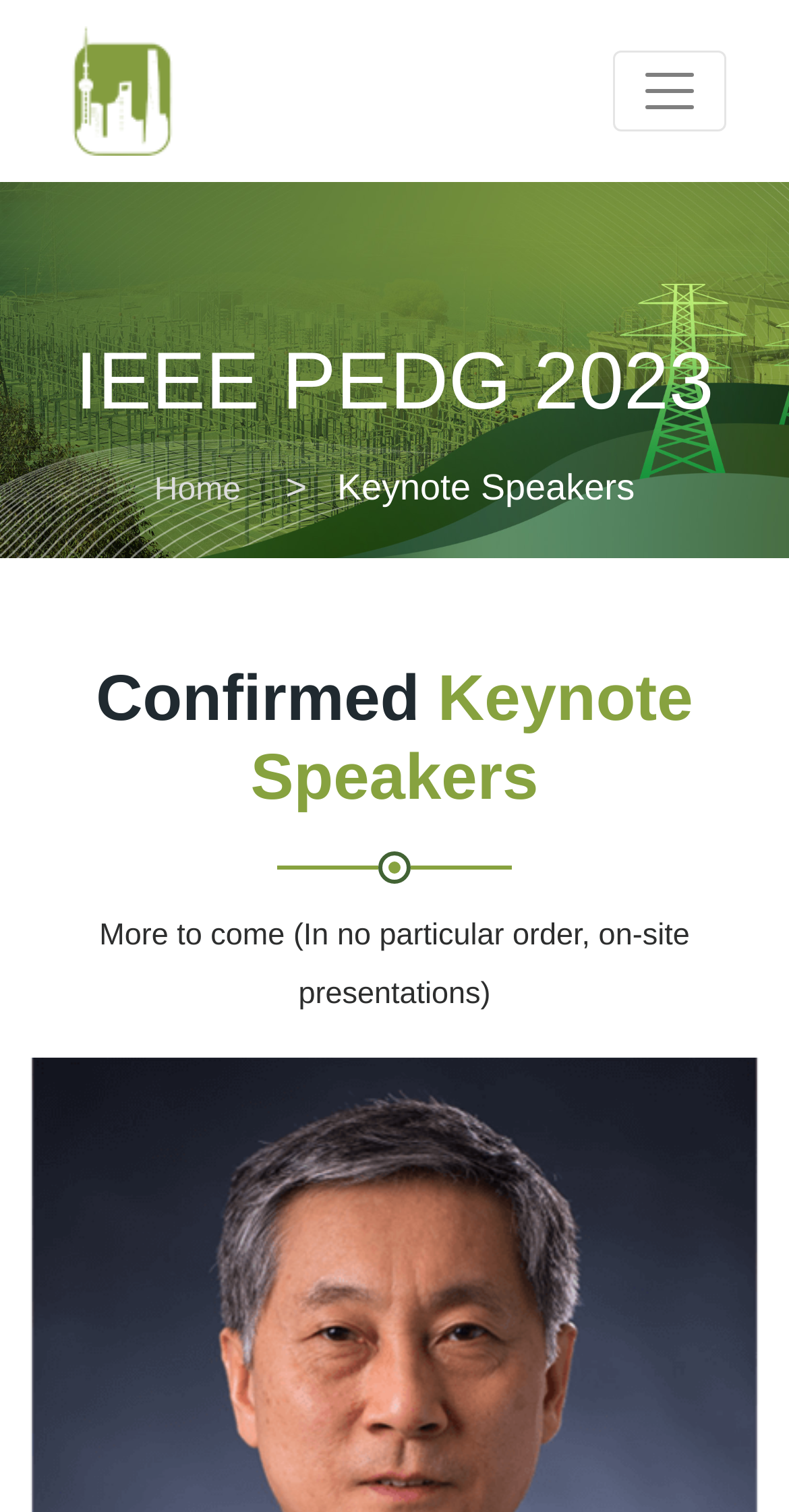Using the given description, provide the bounding box coordinates formatted as (top-left x, top-left y, bottom-right x, bottom-right y), with all values being floating point numbers between 0 and 1. Description: TAP TO CALL NOW 978-876-3158

None